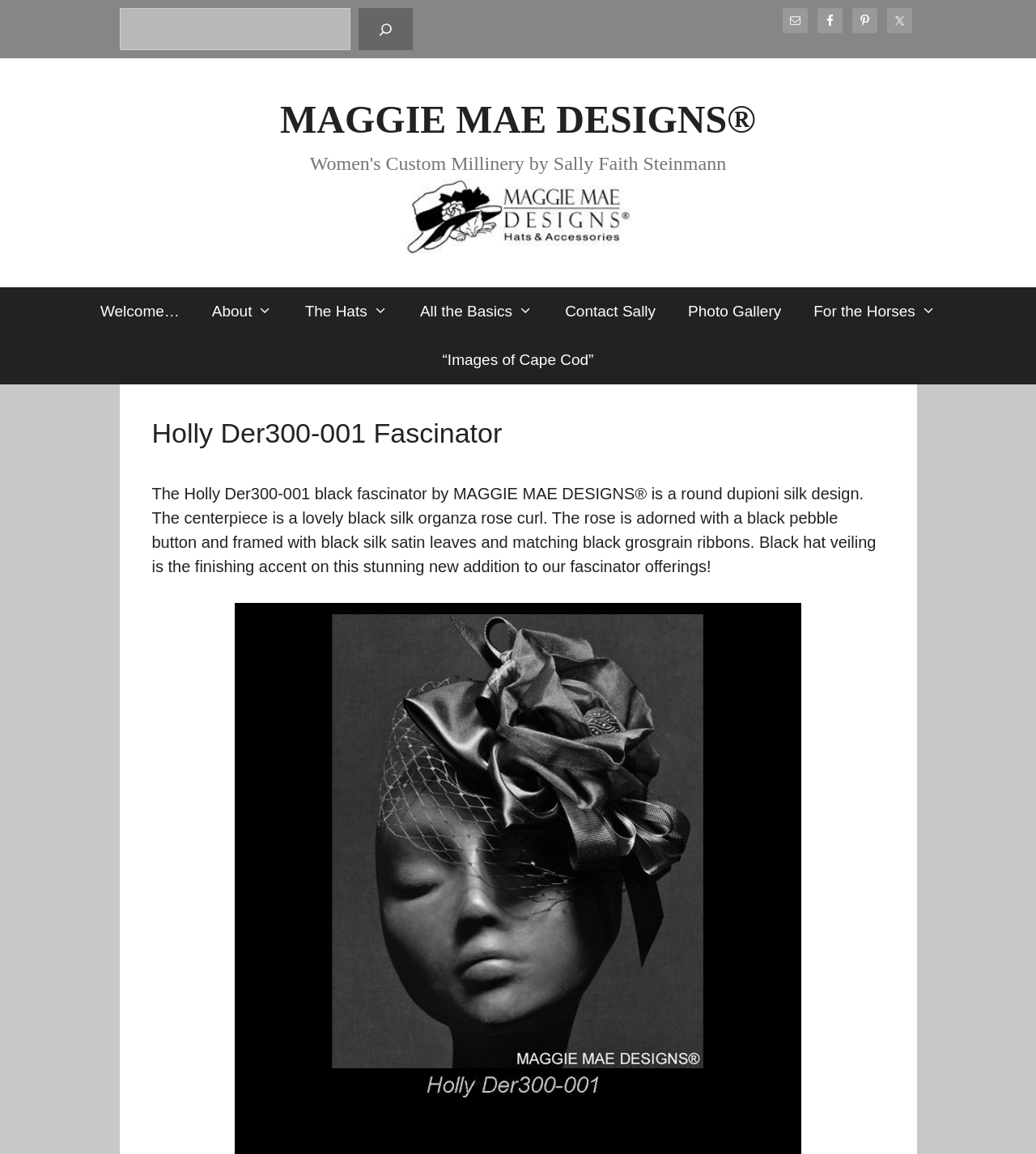Locate the bounding box of the UI element defined by this description: "“Images of Cape Cod”". The coordinates should be given as four float numbers between 0 and 1, formatted as [left, top, right, bottom].

[0.411, 0.291, 0.589, 0.333]